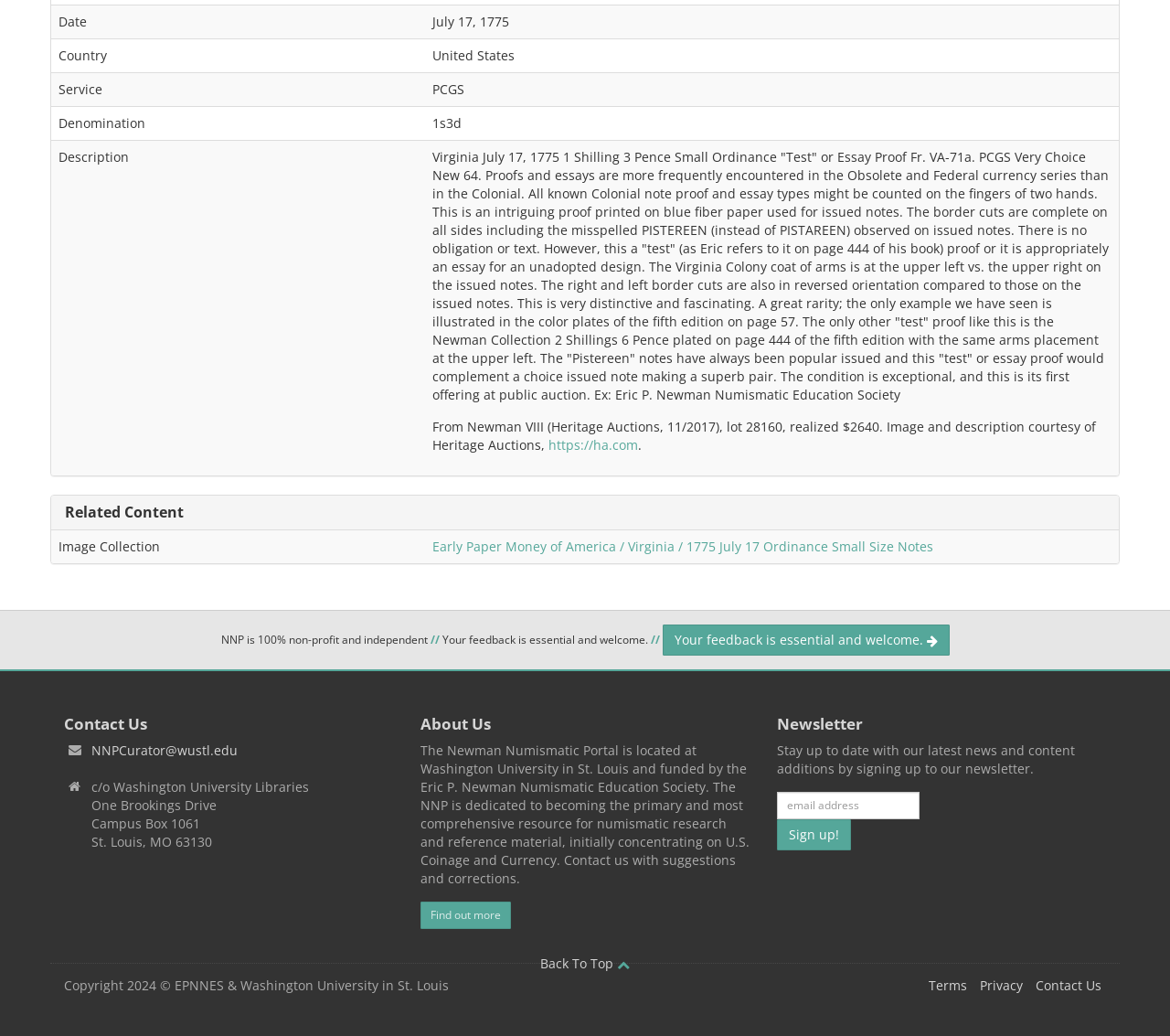Provide a short, one-word or phrase answer to the question below:
What is the denomination of the note?

1s3d